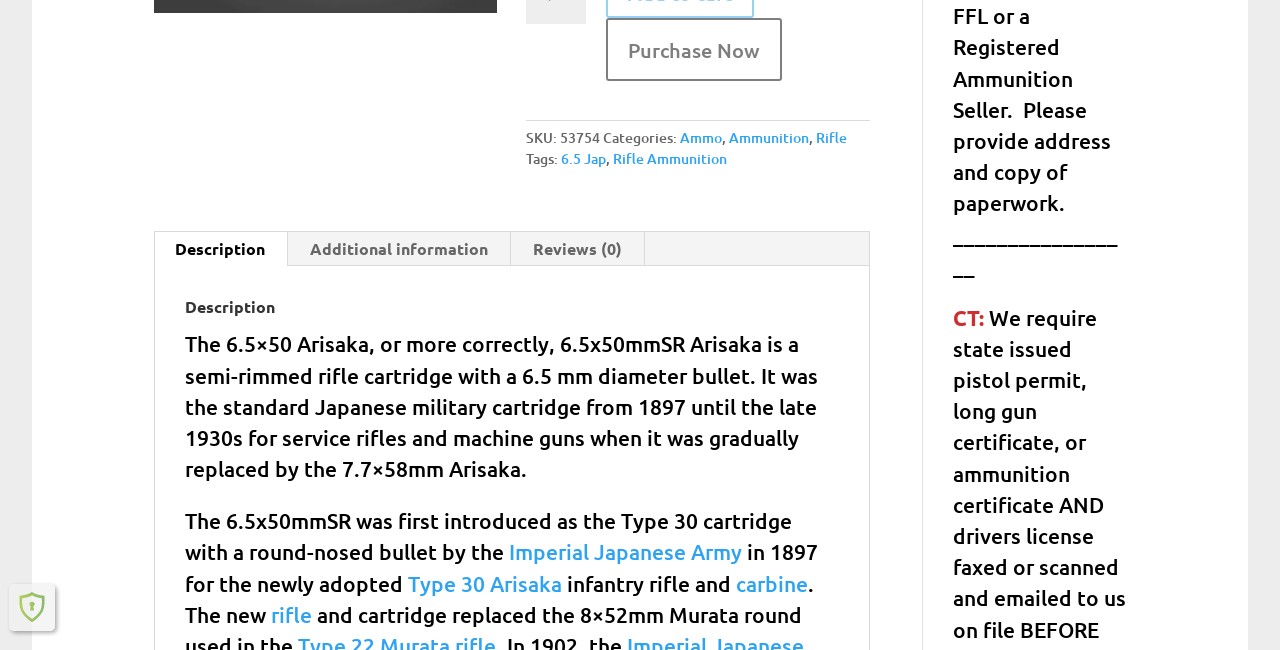Given the webpage screenshot and the description, determine the bounding box coordinates (top-left x, top-left y, bottom-right x, bottom-right y) that define the location of the UI element matching this description: 6.5 Jap

[0.438, 0.229, 0.473, 0.259]